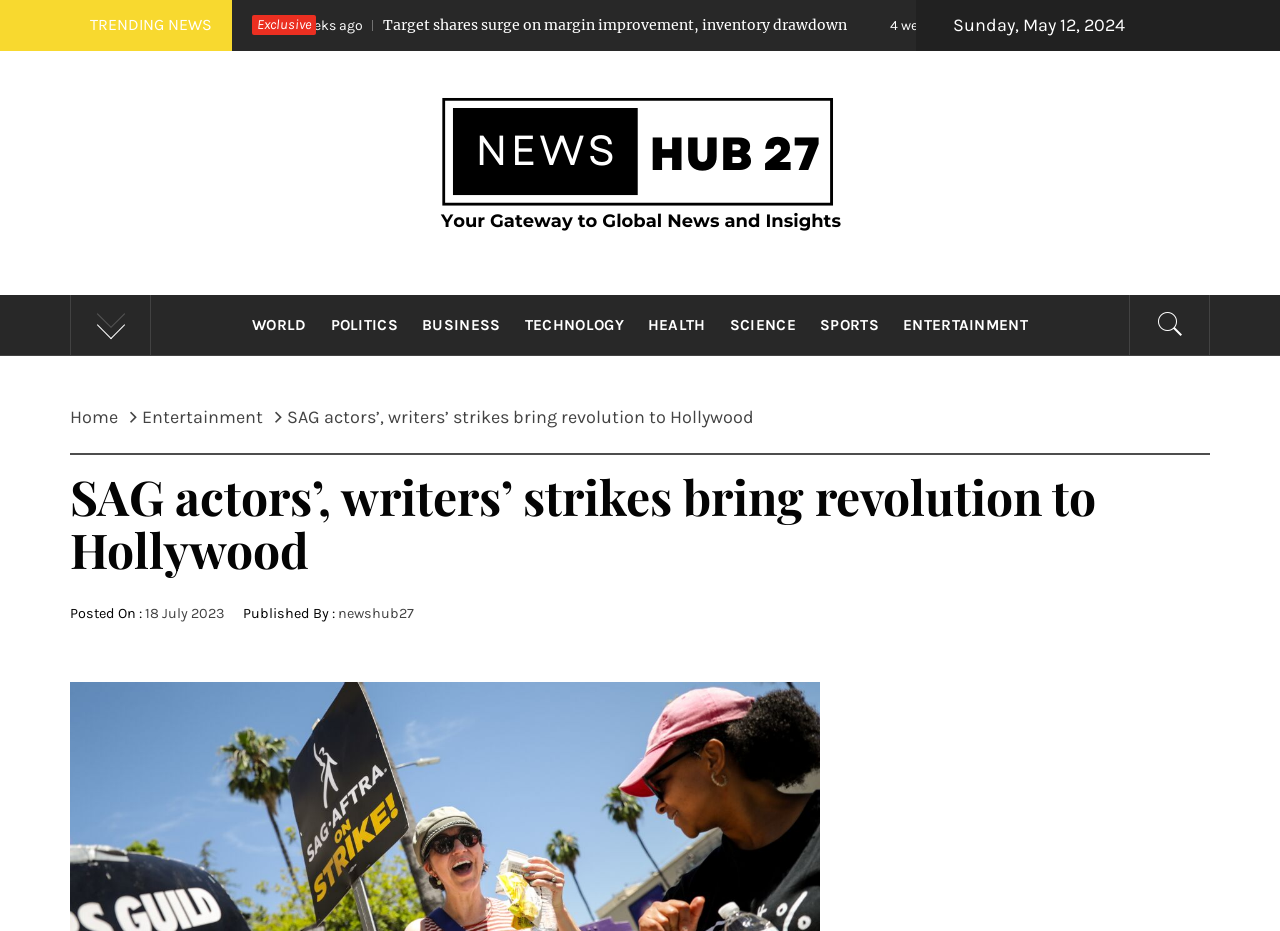How many categories are available in the navigation menu?
Please answer the question with a detailed response using the information from the screenshot.

I counted the number of categories in the navigation menu by looking at the links below the 'Breadcrumbs' navigation. There are 9 categories: WORLD, POLITICS, BUSINESS, TECHNOLOGY, HEALTH, SCIENCE, SPORTS, and ENTERTAINMENT.